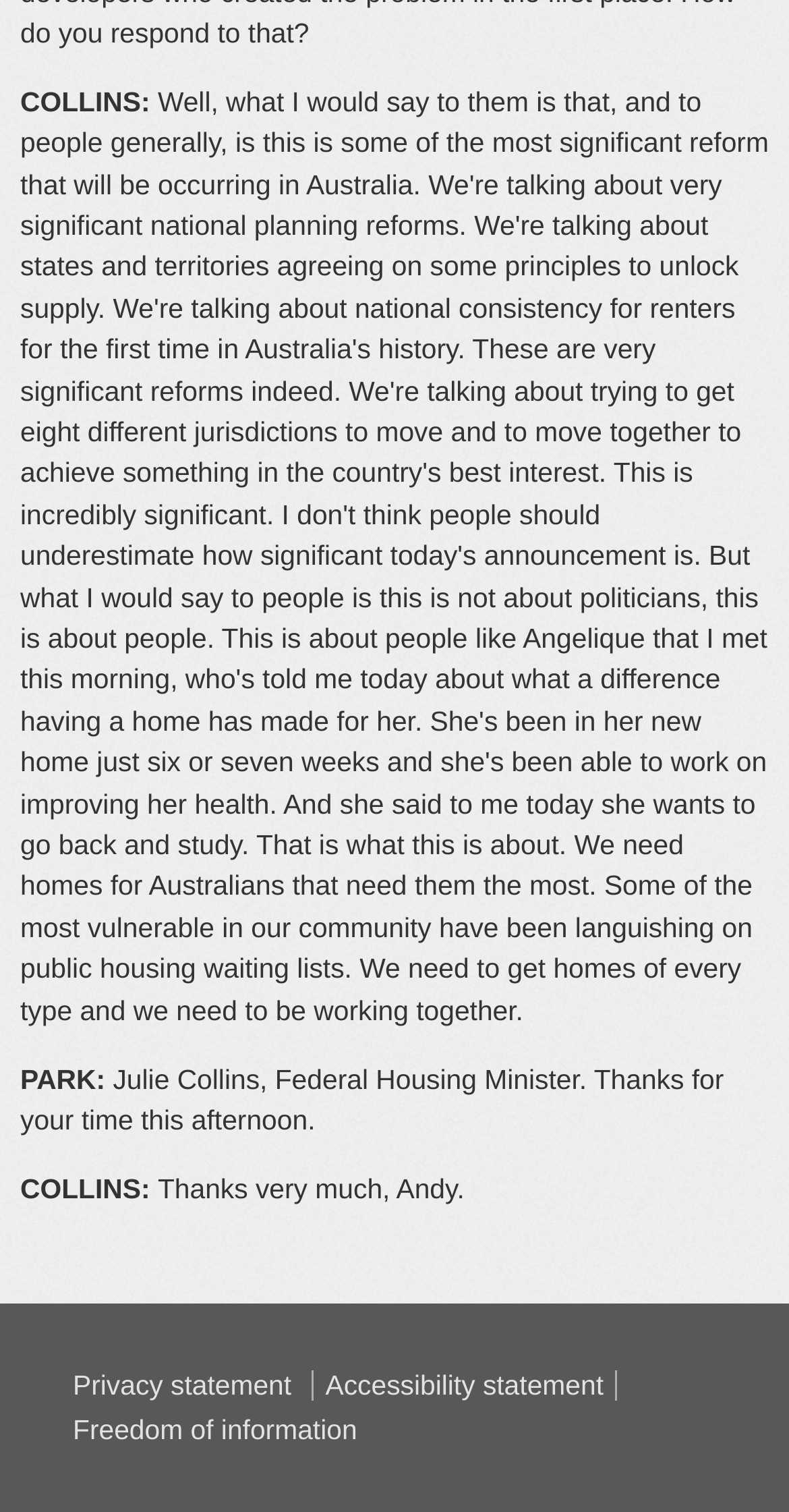Who is the Federal Housing Minister?
Give a detailed explanation using the information visible in the image.

The webpage contains a StaticText element with the text 'Julie Collins, Federal Housing Minister.' which indicates that Julie Collins is the Federal Housing Minister.